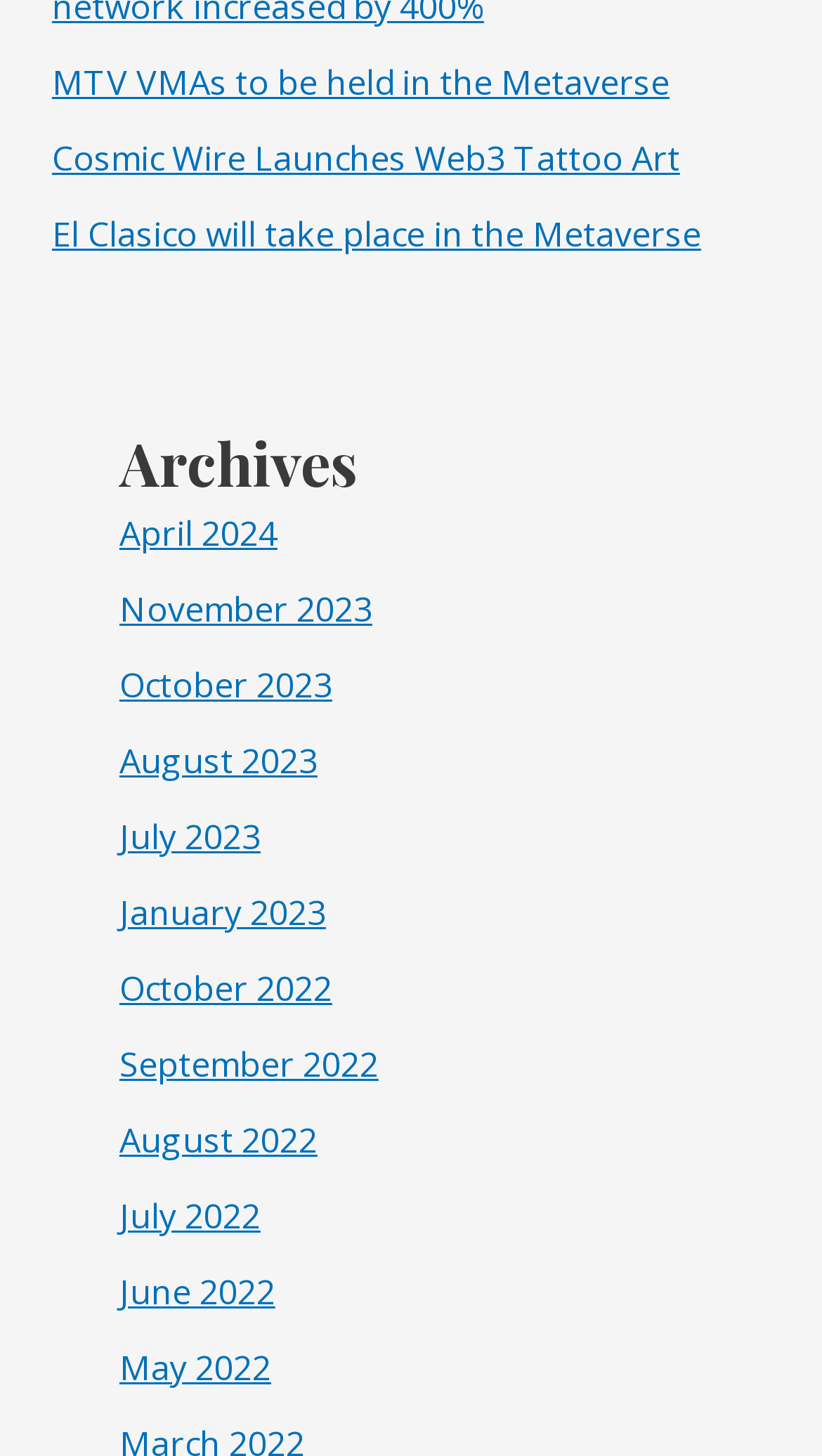Locate the bounding box coordinates of the element that needs to be clicked to carry out the instruction: "Access the List of Council Members page". The coordinates should be given as four float numbers ranging from 0 to 1, i.e., [left, top, right, bottom].

None